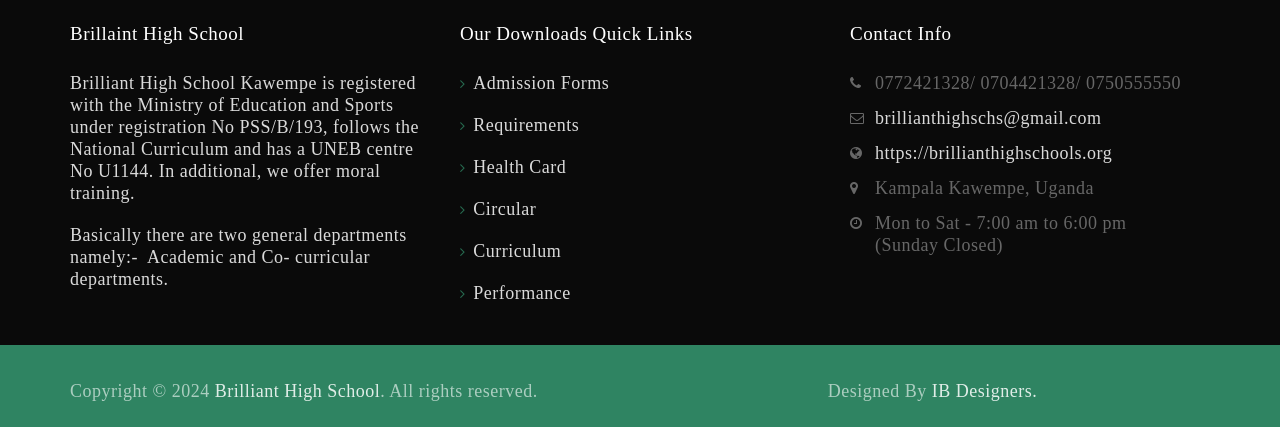Determine the bounding box coordinates of the clickable element to complete this instruction: "Download the circular". Provide the coordinates in the format of four float numbers between 0 and 1, [left, top, right, bottom].

[0.359, 0.466, 0.419, 0.513]